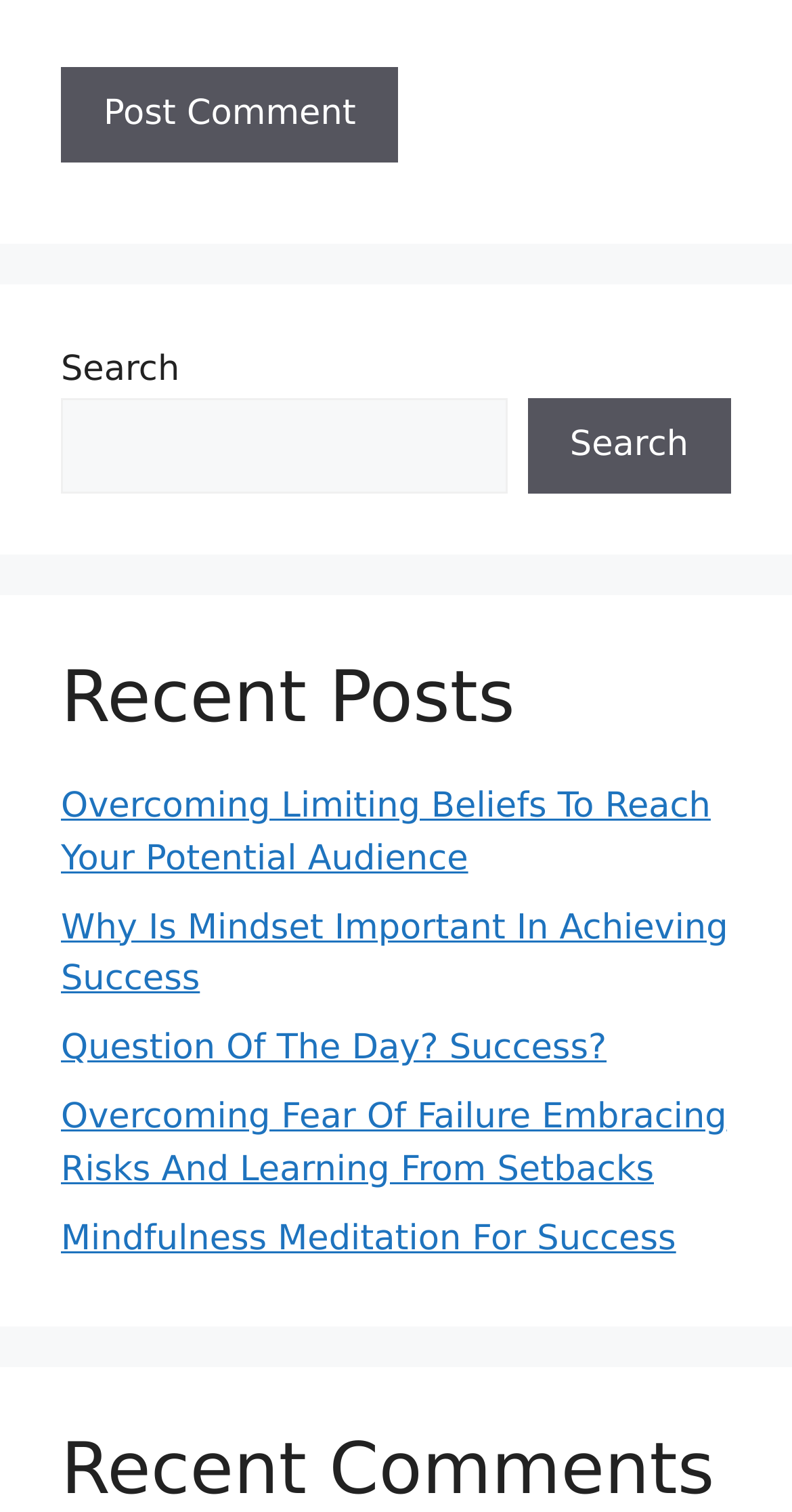Use the details in the image to answer the question thoroughly: 
What is the purpose of the button at the top?

The button at the top with the bounding box coordinates [0.077, 0.044, 0.503, 0.108] has the text 'Post Comment', indicating that it is used to submit a comment.